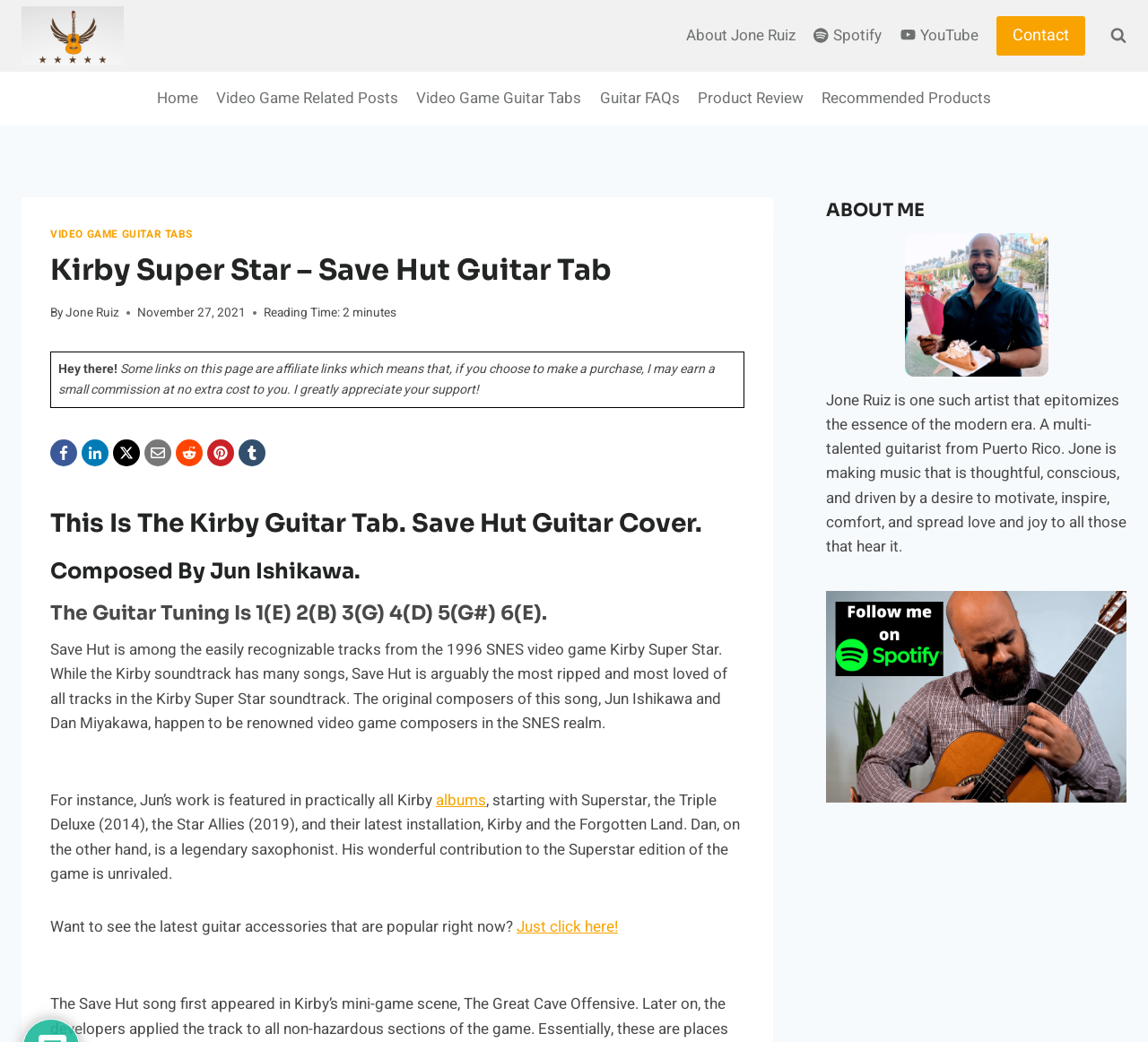Predict the bounding box coordinates for the UI element described as: "Home". The coordinates should be four float numbers between 0 and 1, presented as [left, top, right, bottom].

[0.128, 0.074, 0.18, 0.115]